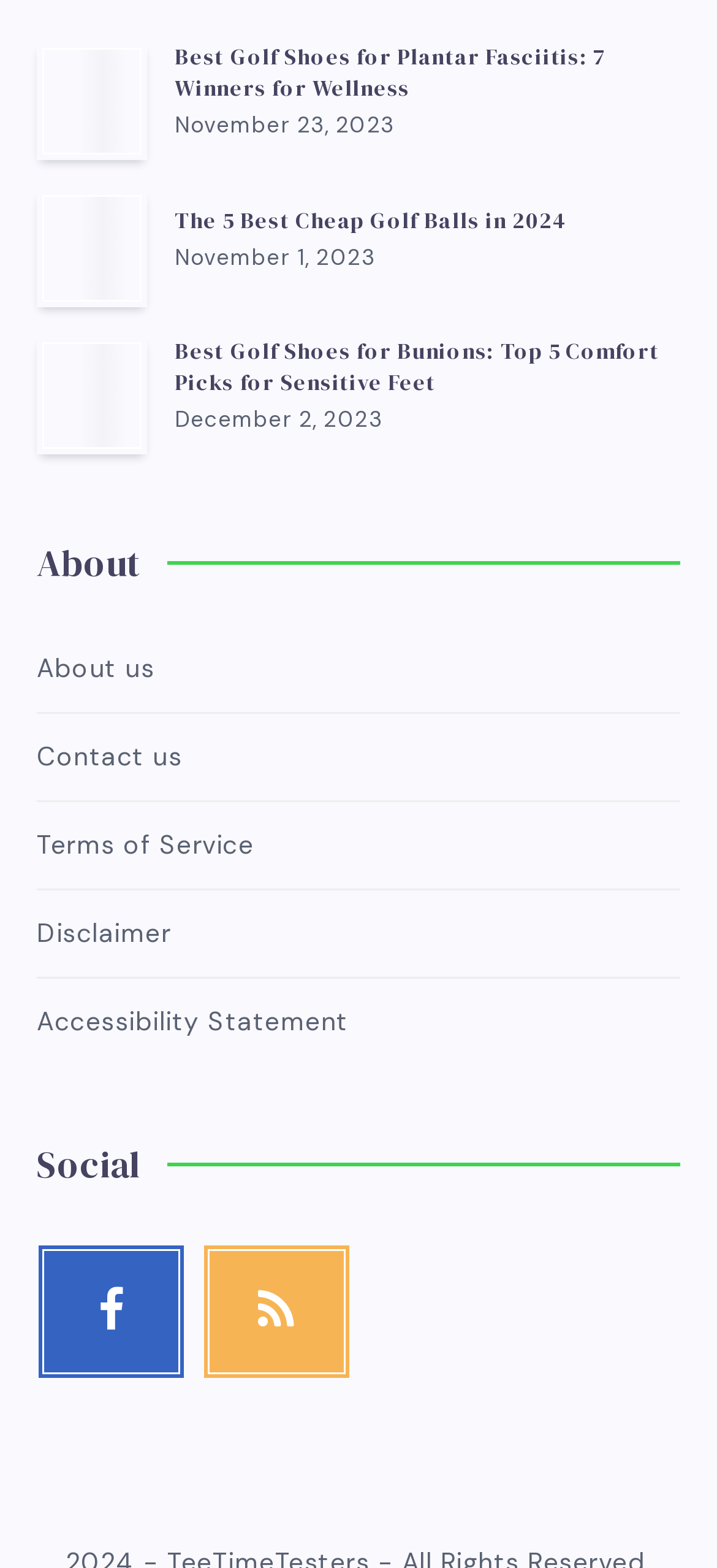How many articles are listed on this webpage?
Look at the image and respond with a single word or a short phrase.

3